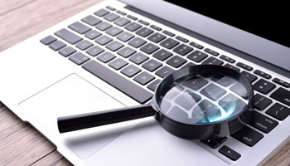Create an elaborate description of the image, covering every aspect.

The image depicts a close-up of a laptop keyboard, with a magnifying glass positioned on top of it. The laptop, showcased on a wooden surface, suggests a setting conducive to learning or research. The magnifying glass symbolizes a search for information or clarity, aligning with the context of "Search for an Educator." This is likely part of a digital platform where users can look up credential-related information within the framework of the California Commission on Teacher Credentialing. The arrangement signifies an emphasis on accessibility and assistance in navigating educational resources.